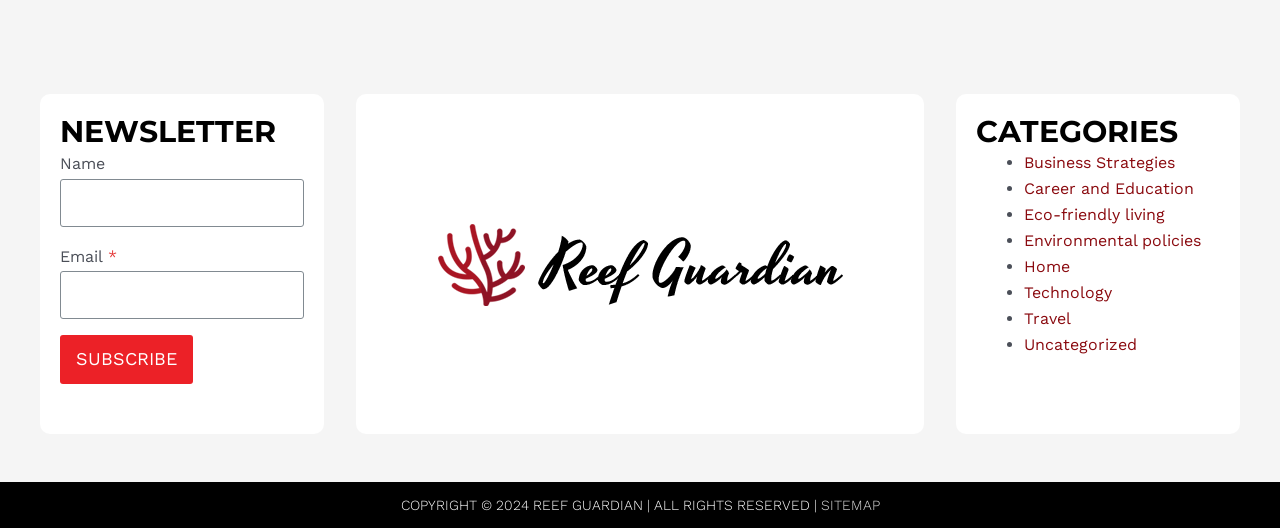Can you provide the bounding box coordinates for the element that should be clicked to implement the instruction: "Click on Business Strategies"?

[0.8, 0.29, 0.918, 0.326]